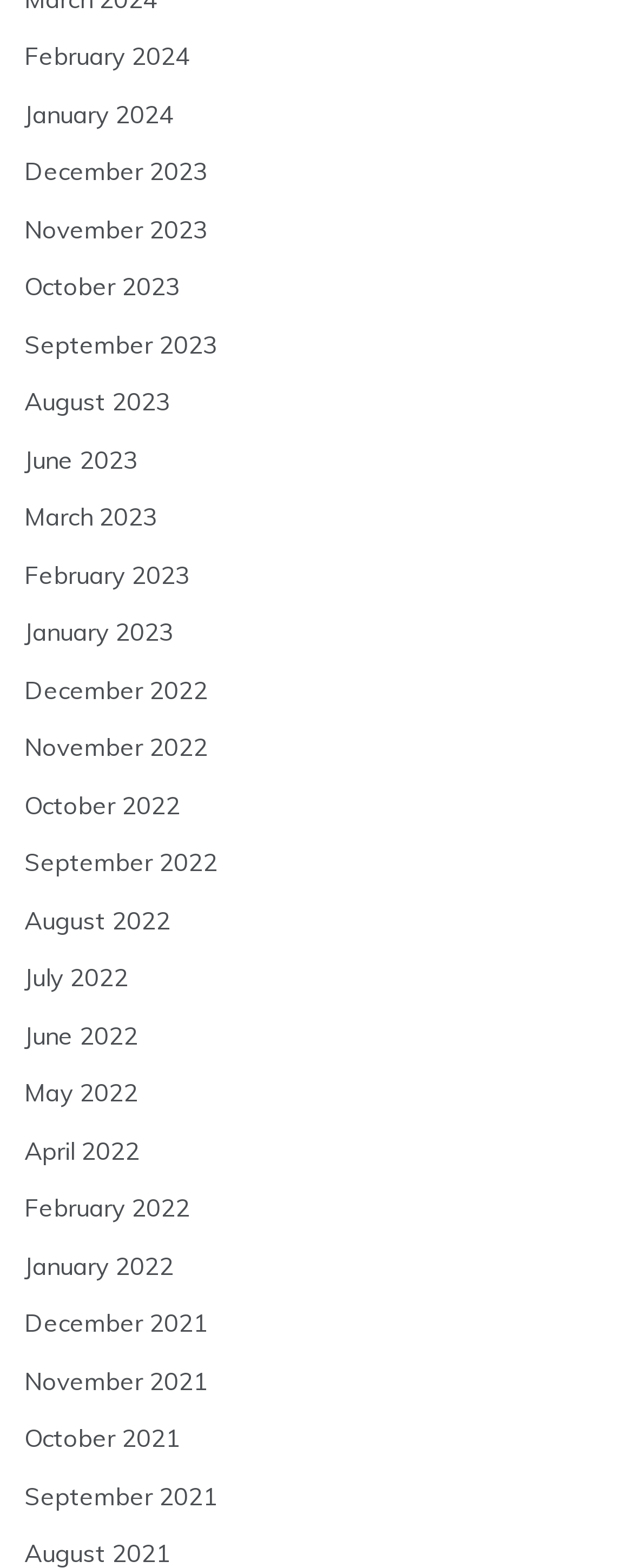Use a single word or phrase to answer the question: 
How many months are listed on the webpage?

24